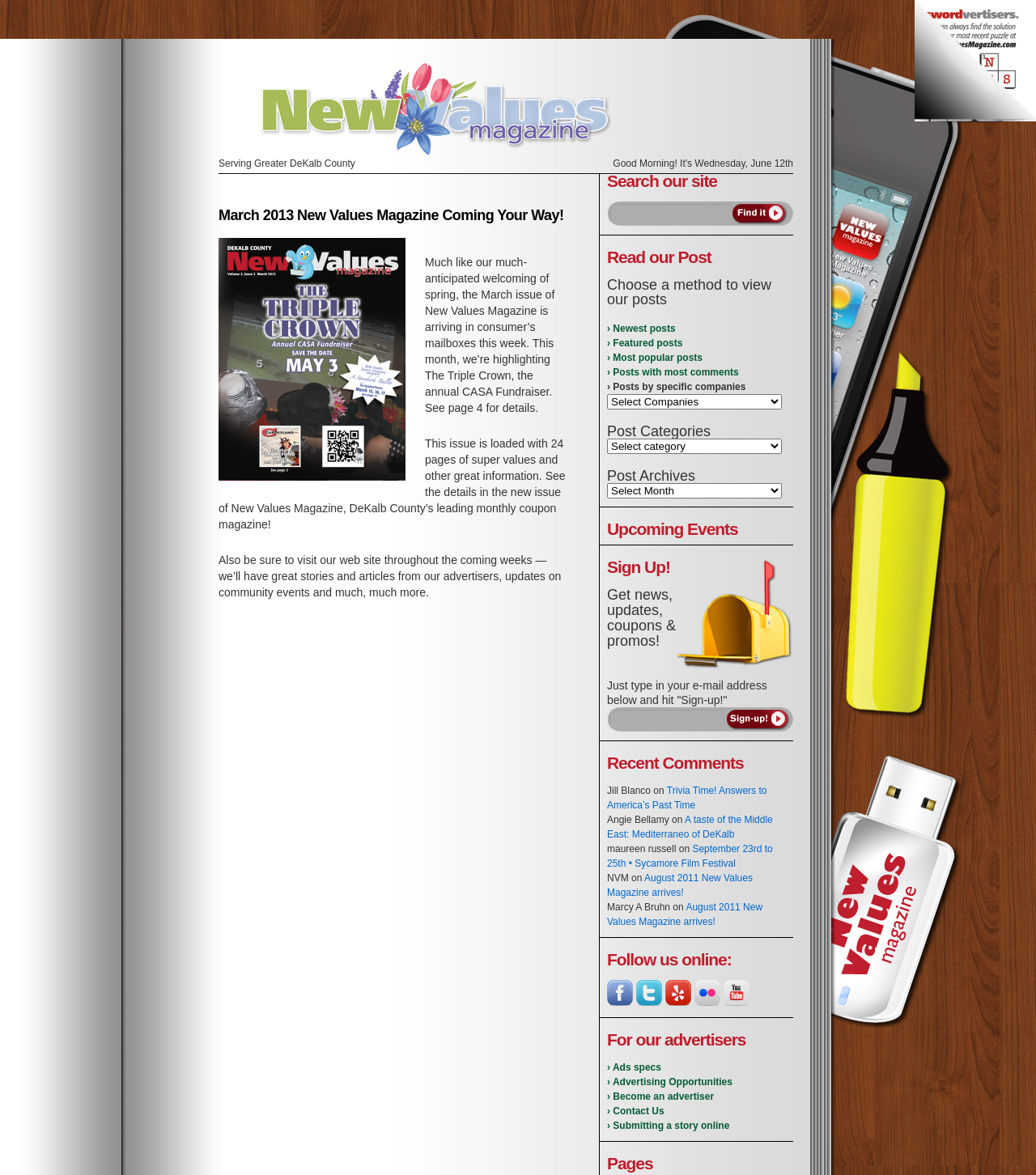Show the bounding box coordinates for the HTML element as described: "value="Search"".

[0.707, 0.174, 0.76, 0.191]